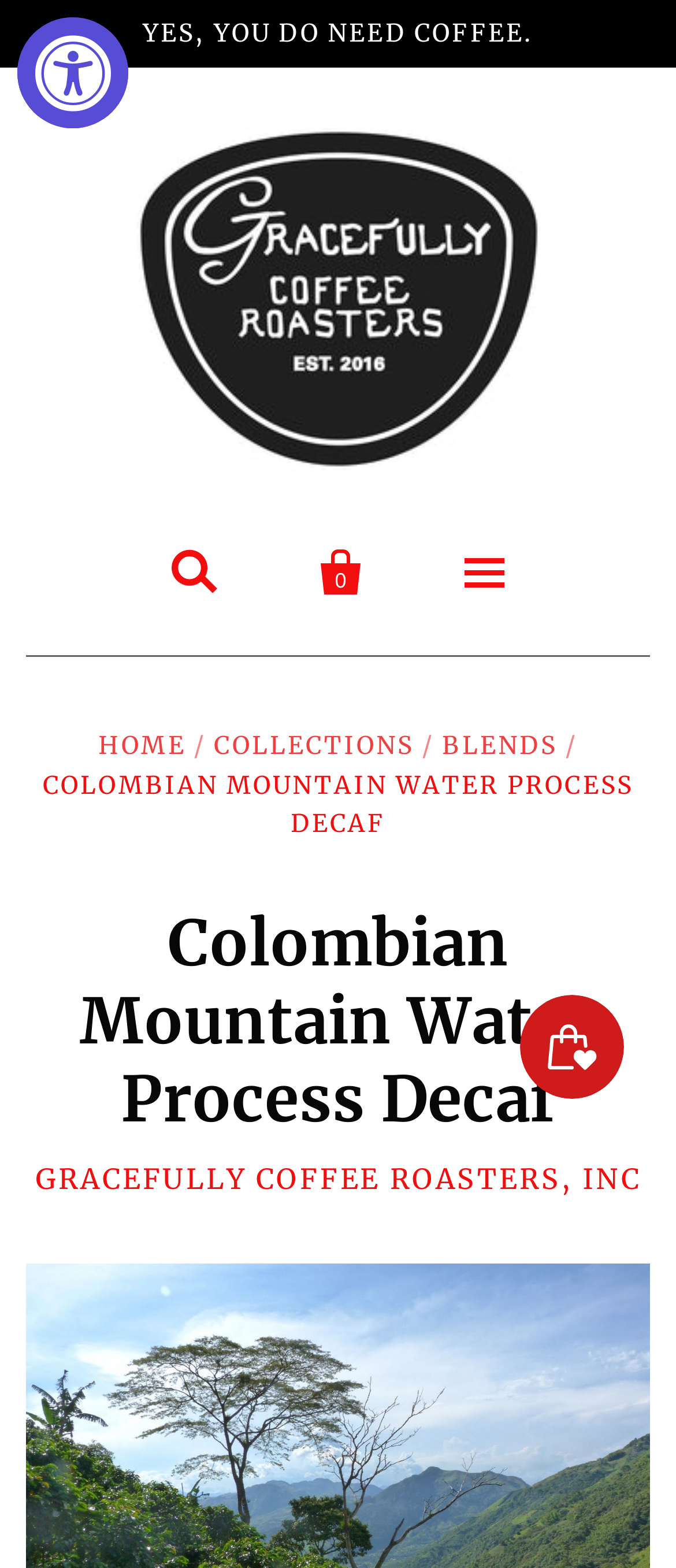Locate the bounding box of the UI element described in the following text: "Coffee Single Origins".

[0.0, 0.589, 1.0, 0.647]